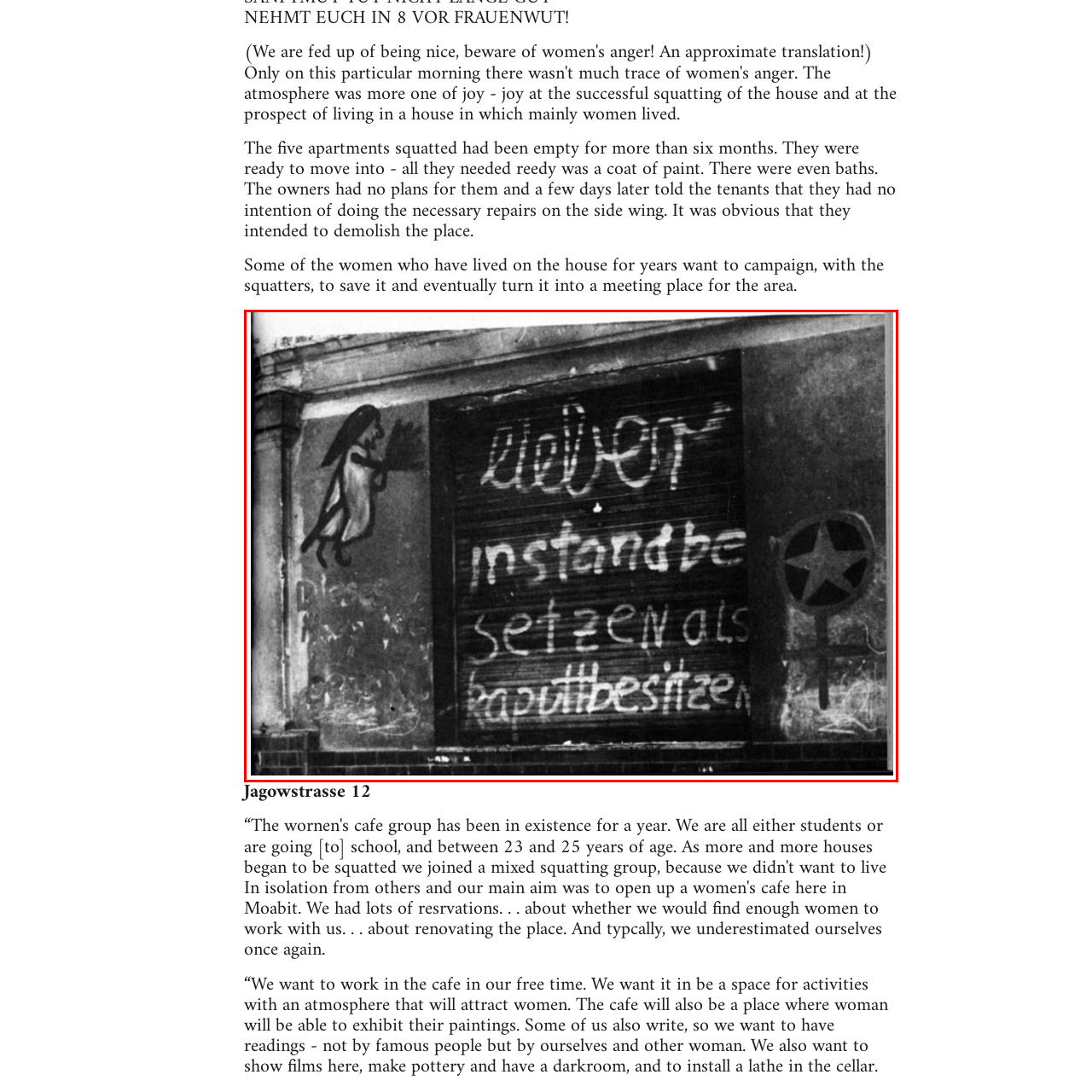Carefully look at the image inside the red box and answer the subsequent question in as much detail as possible, using the information from the image: 
What is the intention of the artwork?

The artwork serves not only as a visual statement but also as a call for activism and solidarity among women, aligning with the intention of creating a nurturing space for creativity and expression.